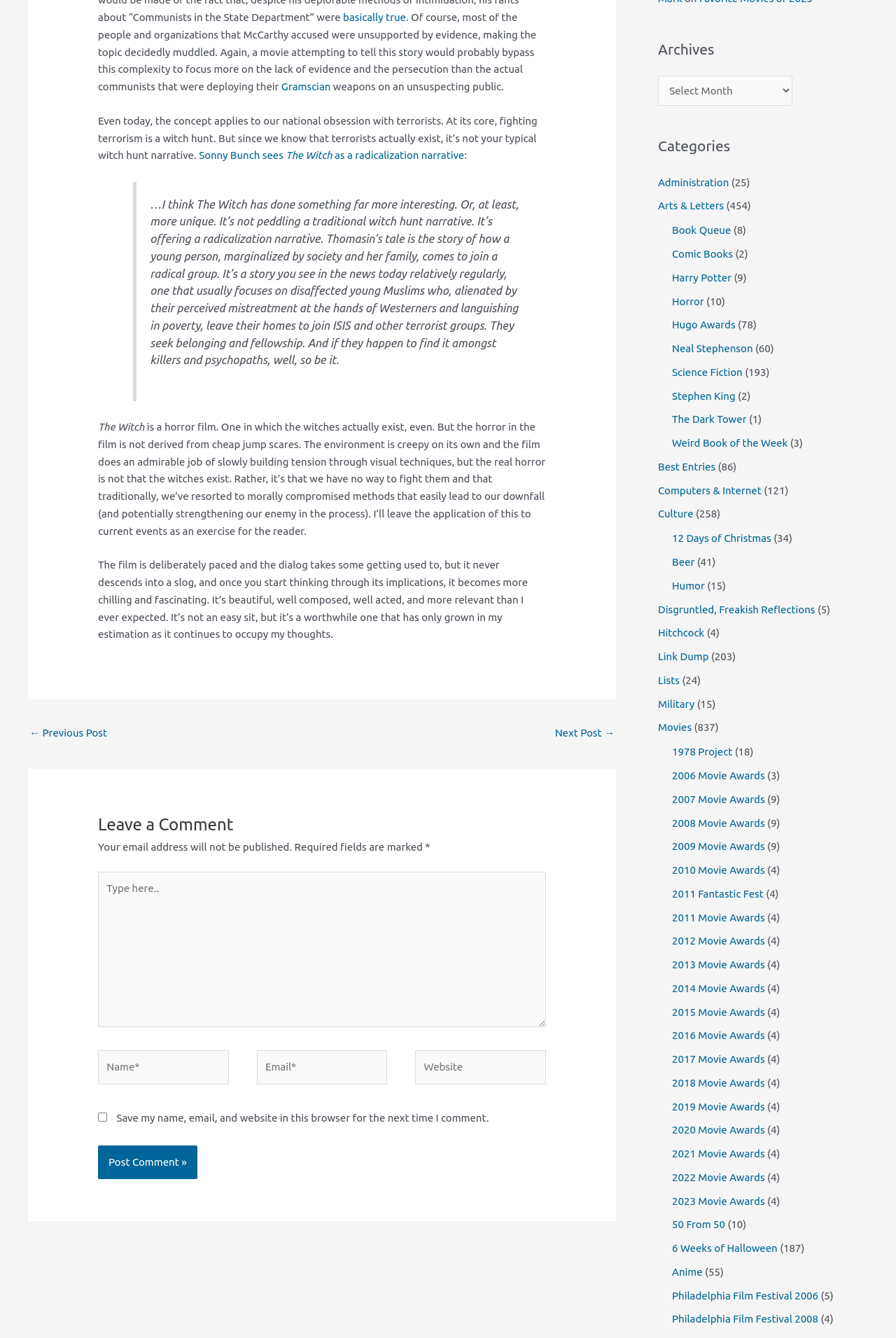Please answer the following question using a single word or phrase: 
What is the topic of the article?

The Witch